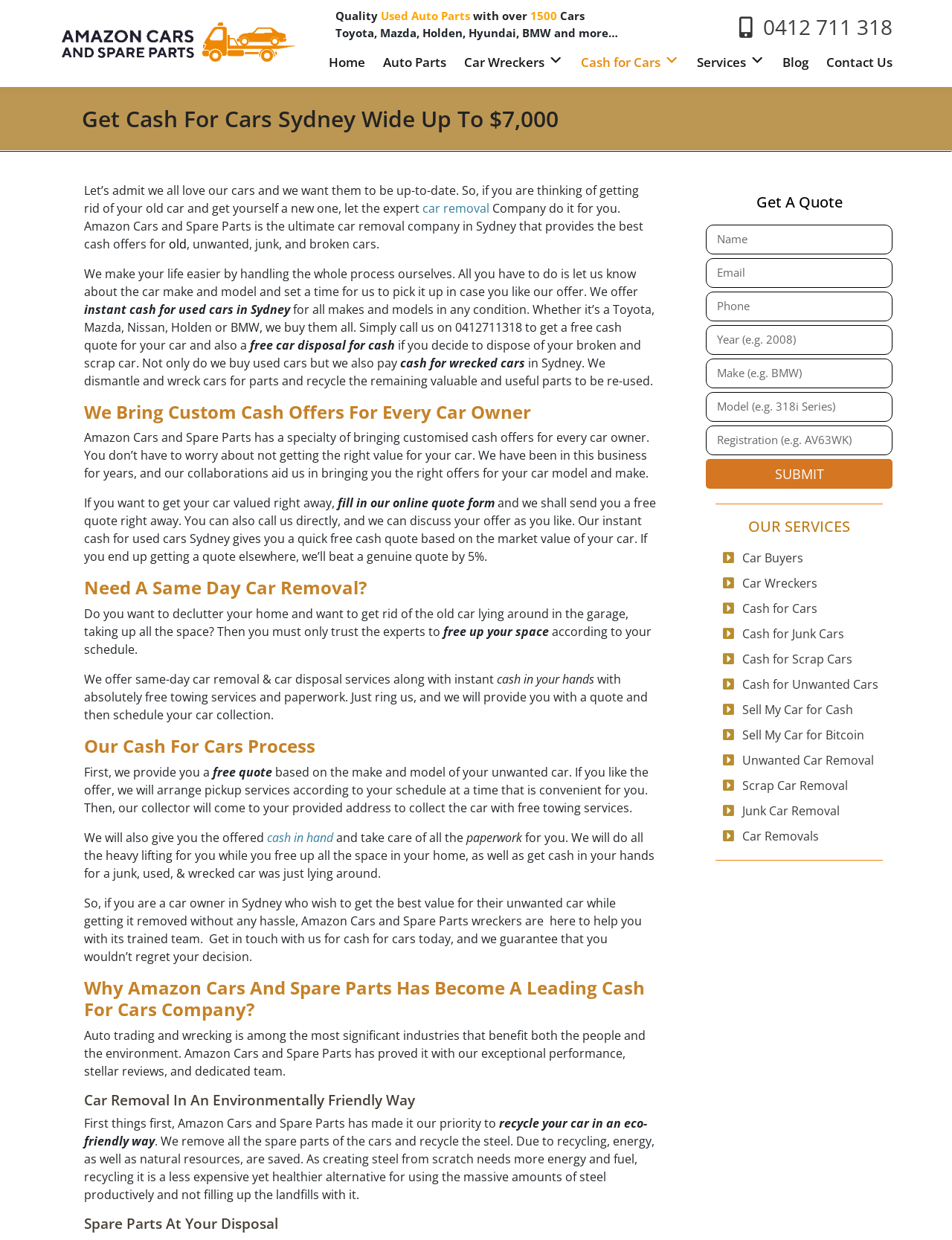Find the bounding box coordinates for the HTML element described in this sentence: "cash in hand". Provide the coordinates as four float numbers between 0 and 1, in the format [left, top, right, bottom].

[0.28, 0.669, 0.35, 0.682]